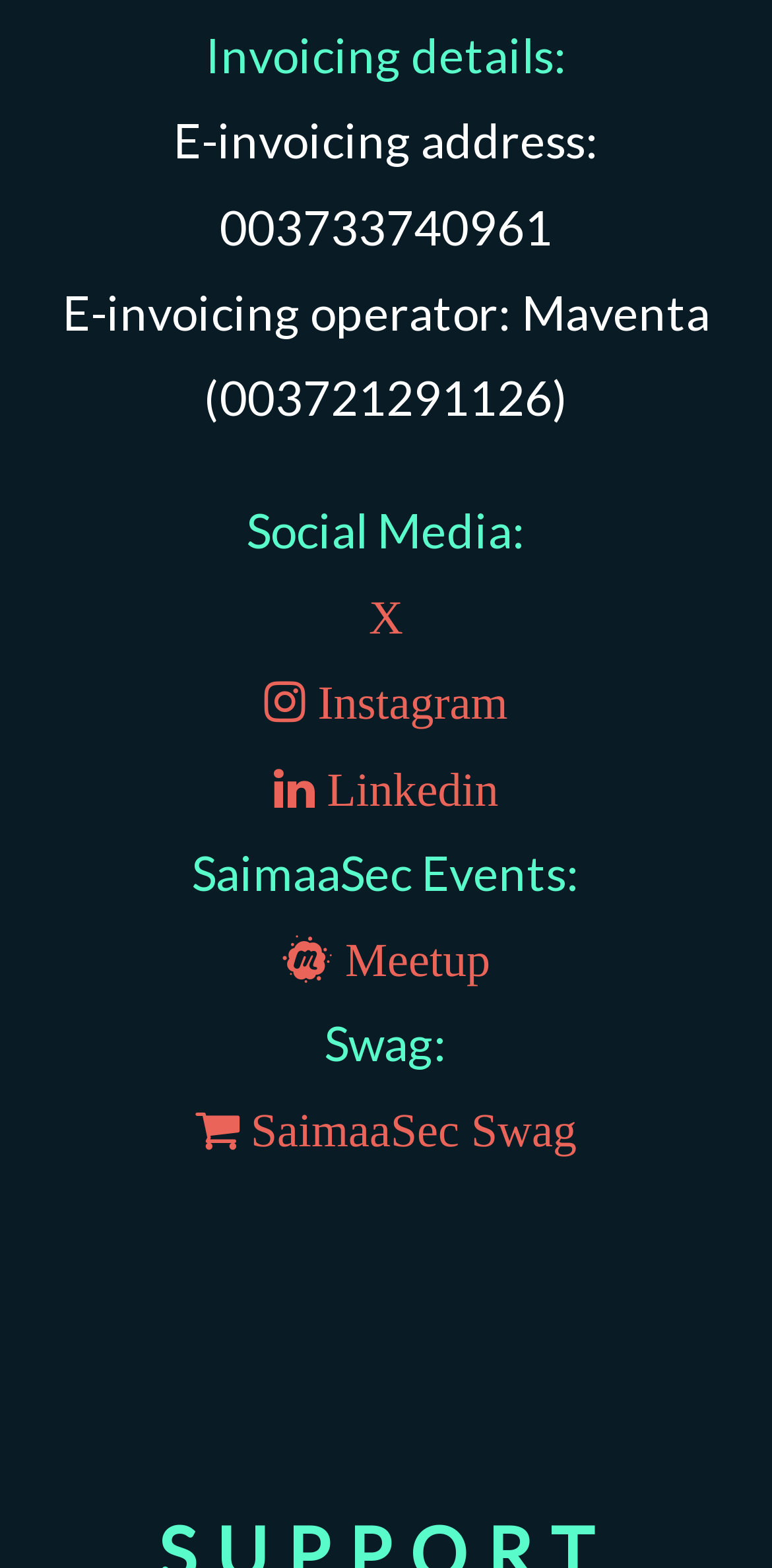Locate the UI element described by Instagram in the provided webpage screenshot. Return the bounding box coordinates in the format (top-left x, top-left y, bottom-right x, bottom-right y), ensuring all values are between 0 and 1.

[0.342, 0.429, 0.658, 0.465]